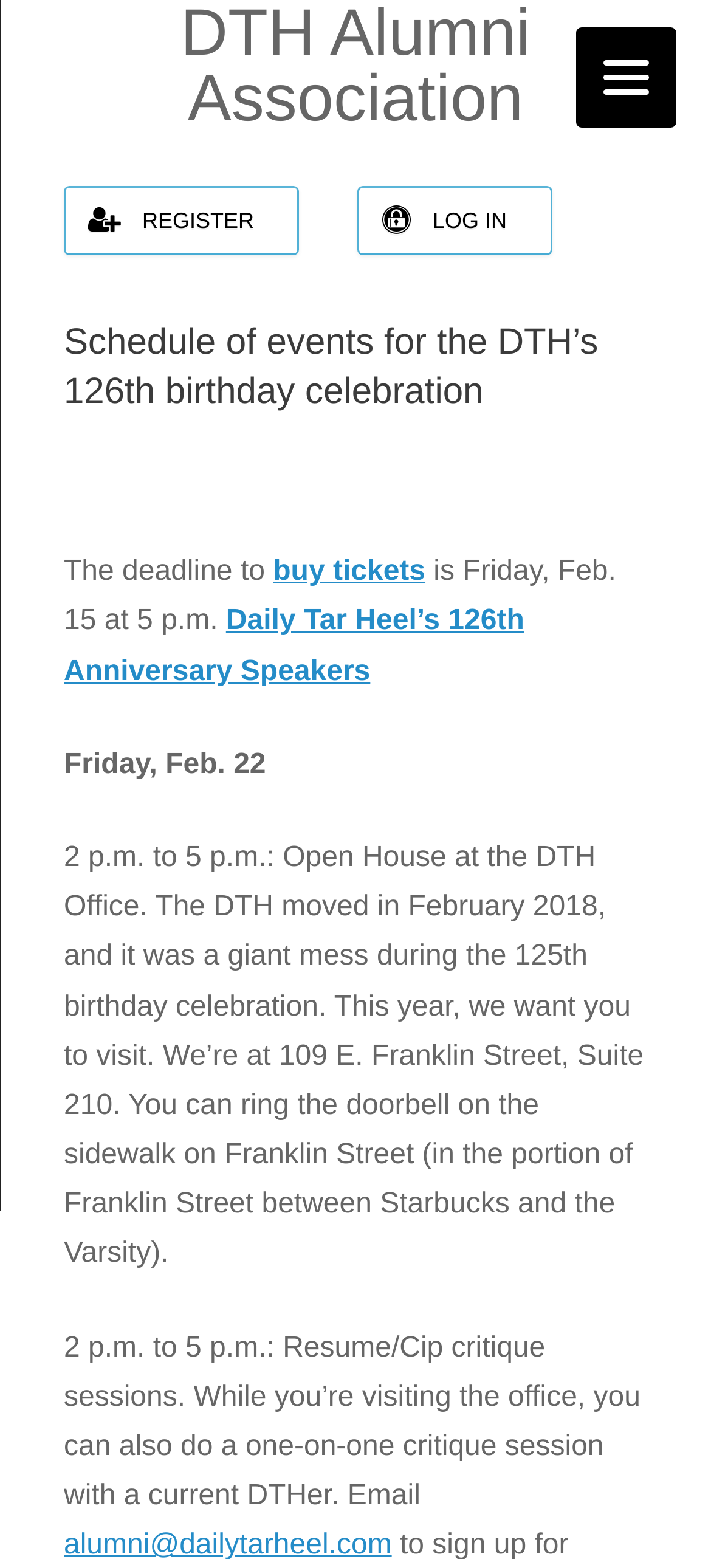What is the deadline to buy tickets? Using the information from the screenshot, answer with a single word or phrase.

Friday, Feb. 15 at 5 p.m.